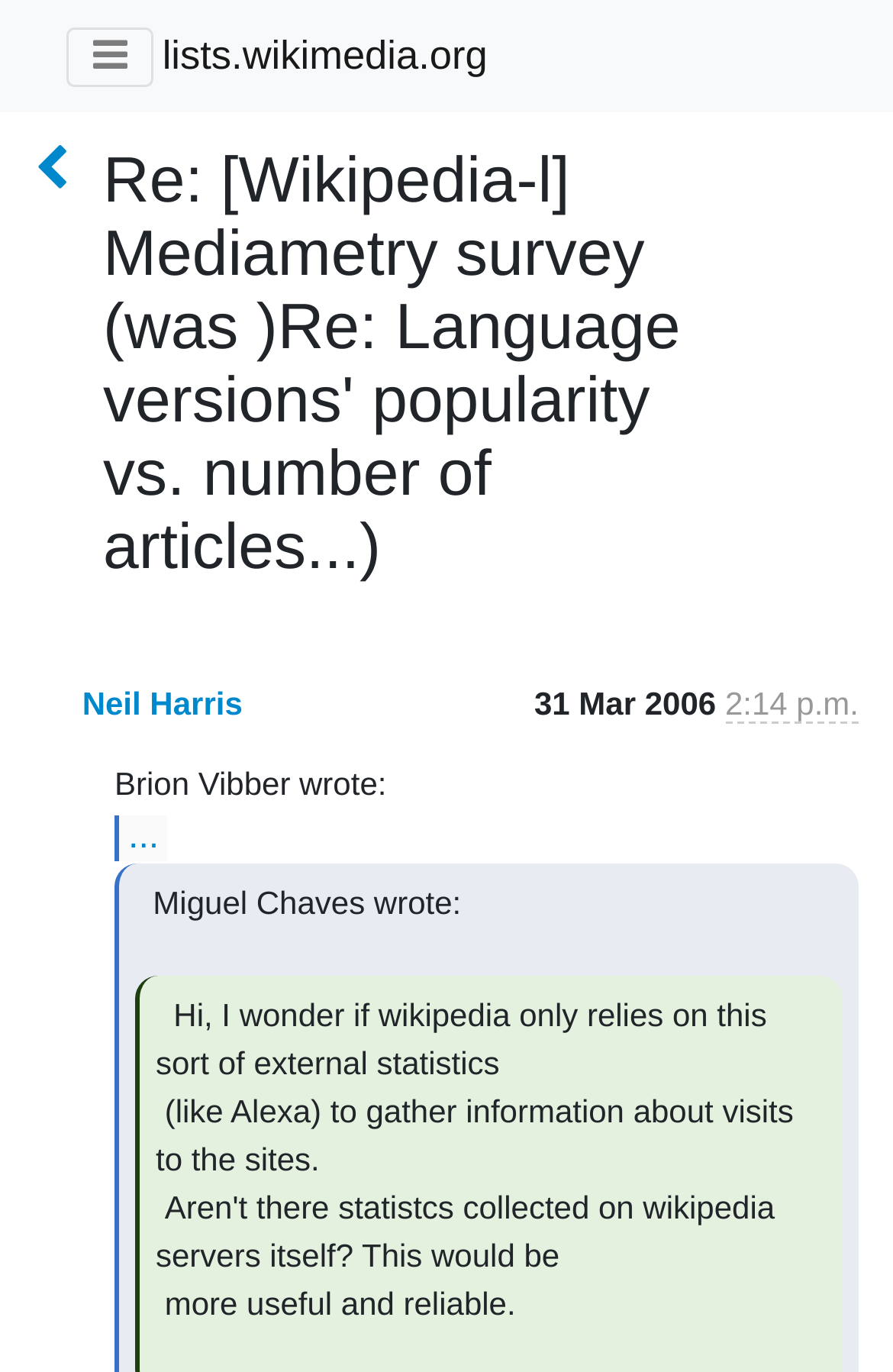What is the title or heading displayed on the webpage?

Re: [Wikipedia-l] Mediametry survey (was )Re: Language versions' popularity vs. number of articles...)